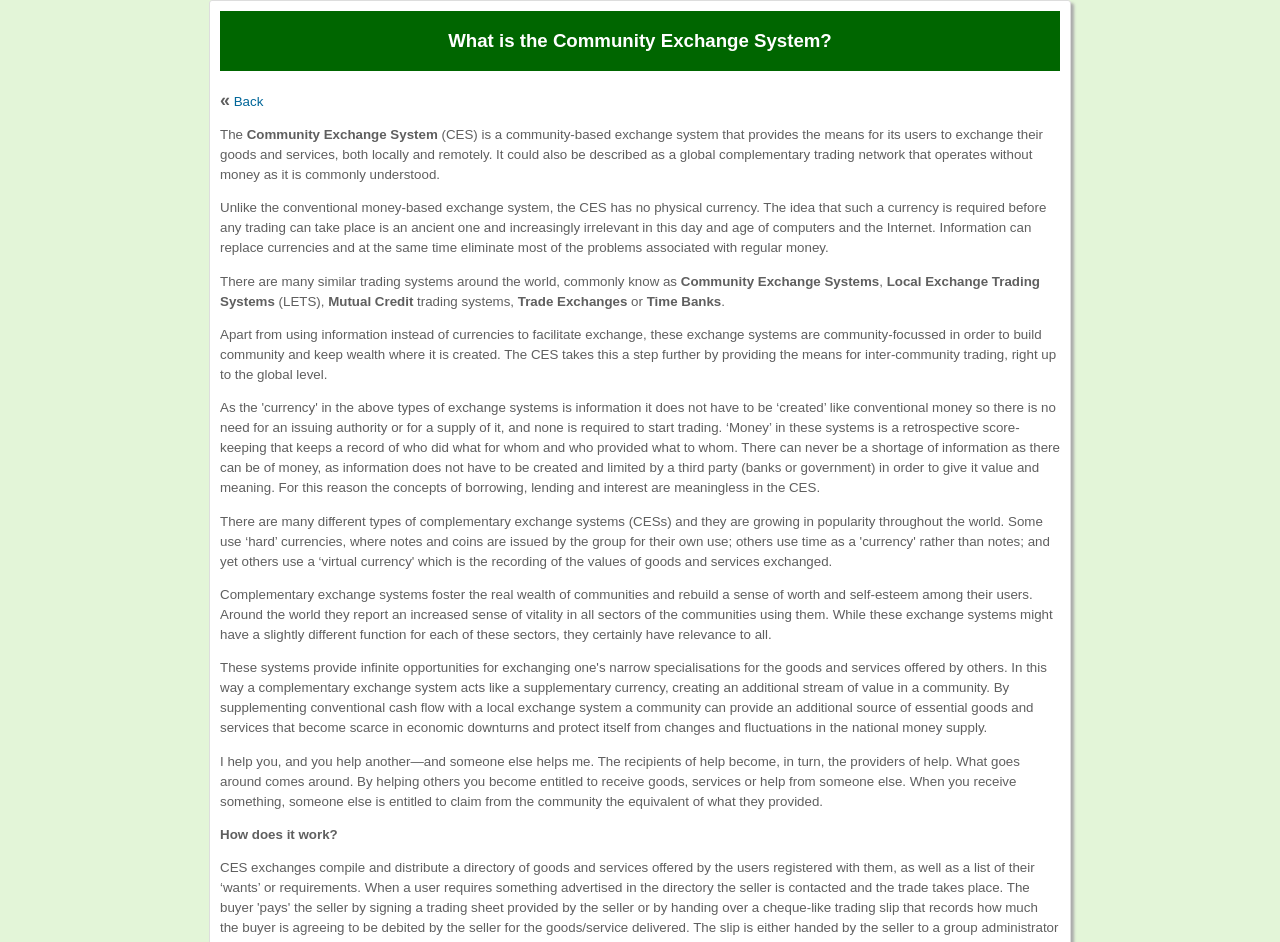Provide a brief response to the question using a single word or phrase: 
How do users benefit from CES?

Receive goods or services